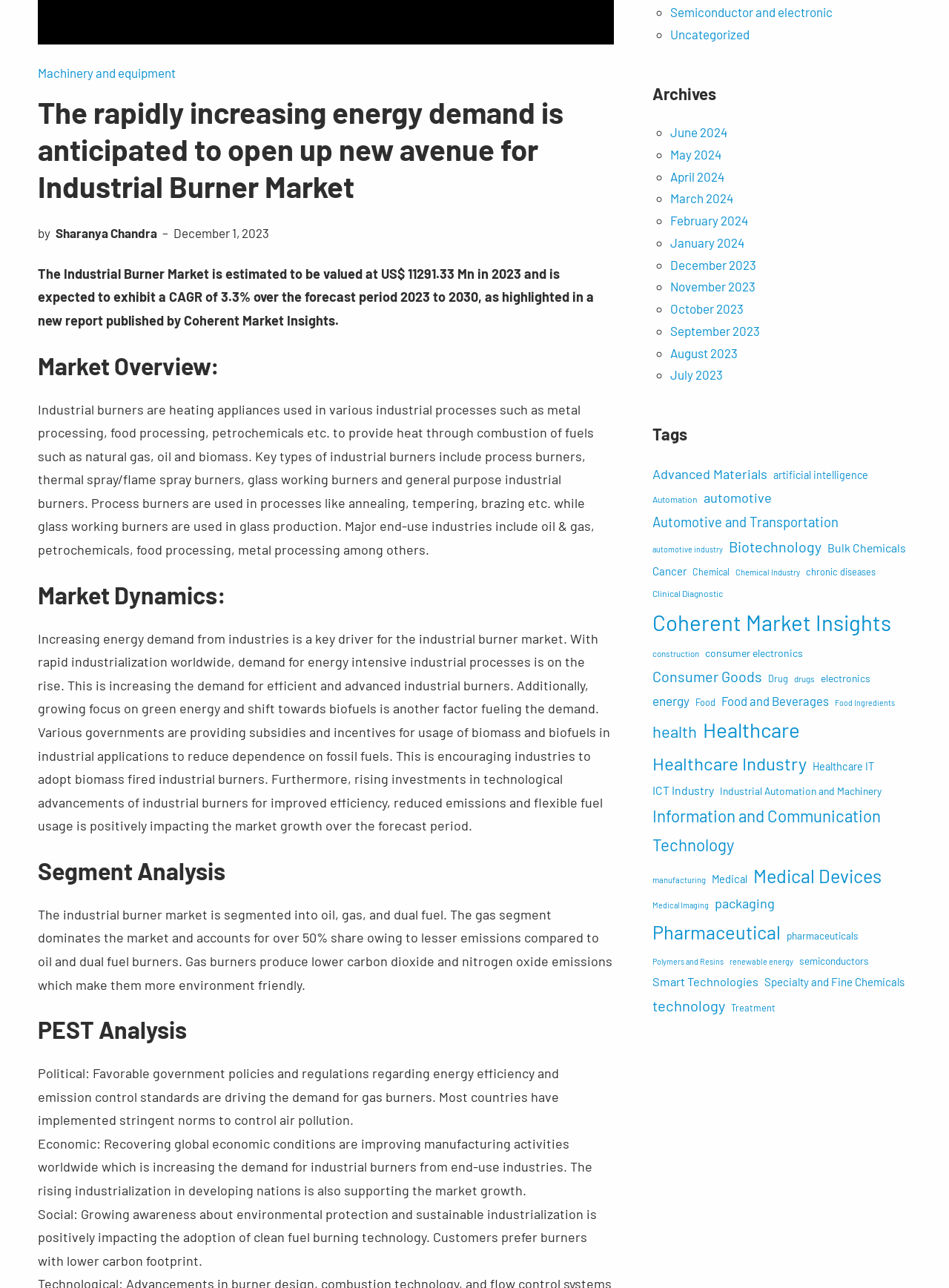Please find the bounding box for the UI component described as follows: "Specialty and Fine Chemicals".

[0.805, 0.755, 0.953, 0.77]